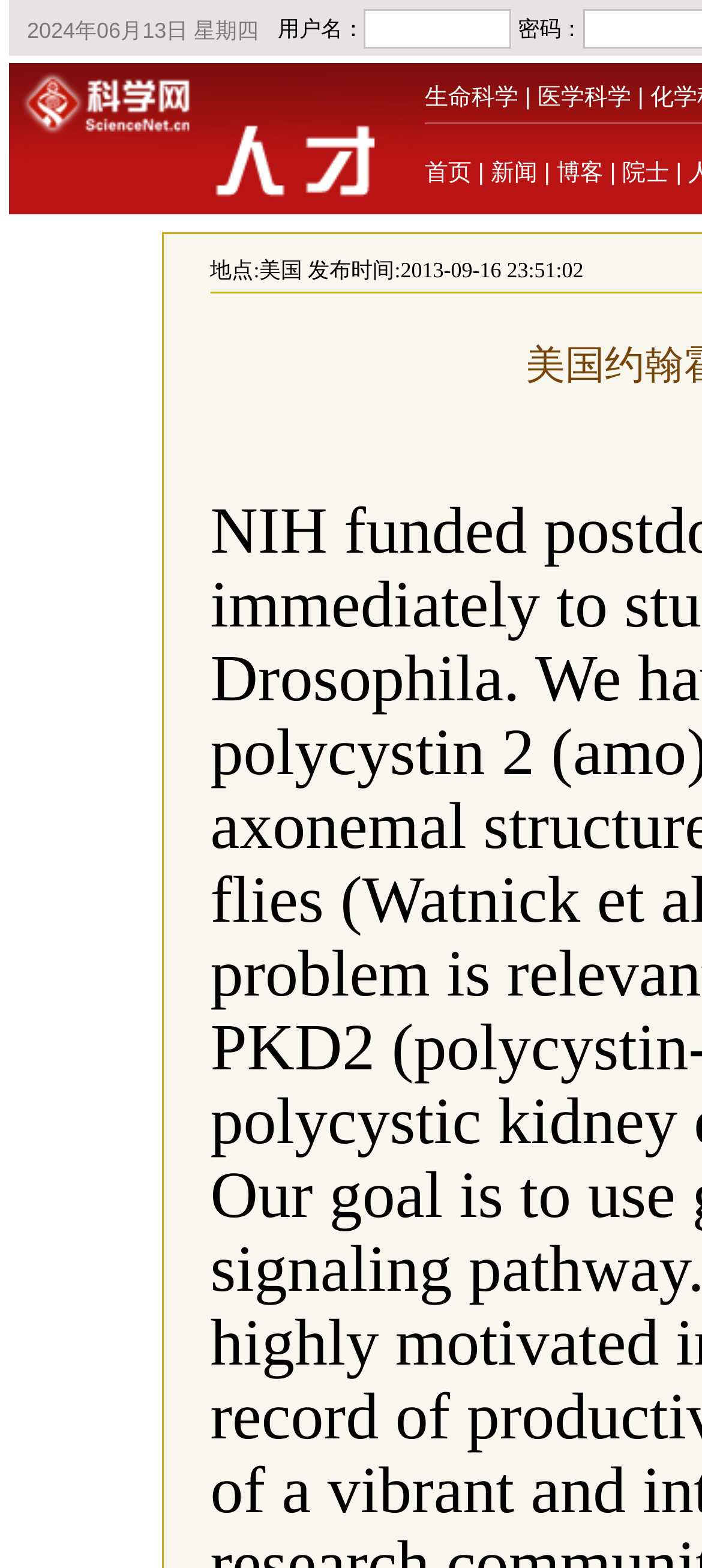Illustrate the webpage's structure and main components comprehensively.

The webpage is about a job recruitment for a postdoctoral position at the Johns Hopkins University School of Medicine, as indicated by the title "科学网－美国约翰霍普金斯大学医学院招聘博士后". 

At the top-left corner, there is an image accompanied by a link. Below the image, there are three links: "生命科学", "医学科学", and another link separated by a vertical bar. 

On the top-right side, there are five links: "首页", "新闻", "博客", "院士", and another link separated by a vertical bar. 

In the middle of the page, there is a section with a link "美国" and a static text "\u3000" below it. The link "美国" is positioned slightly above the middle of the page, and the static text is below it.